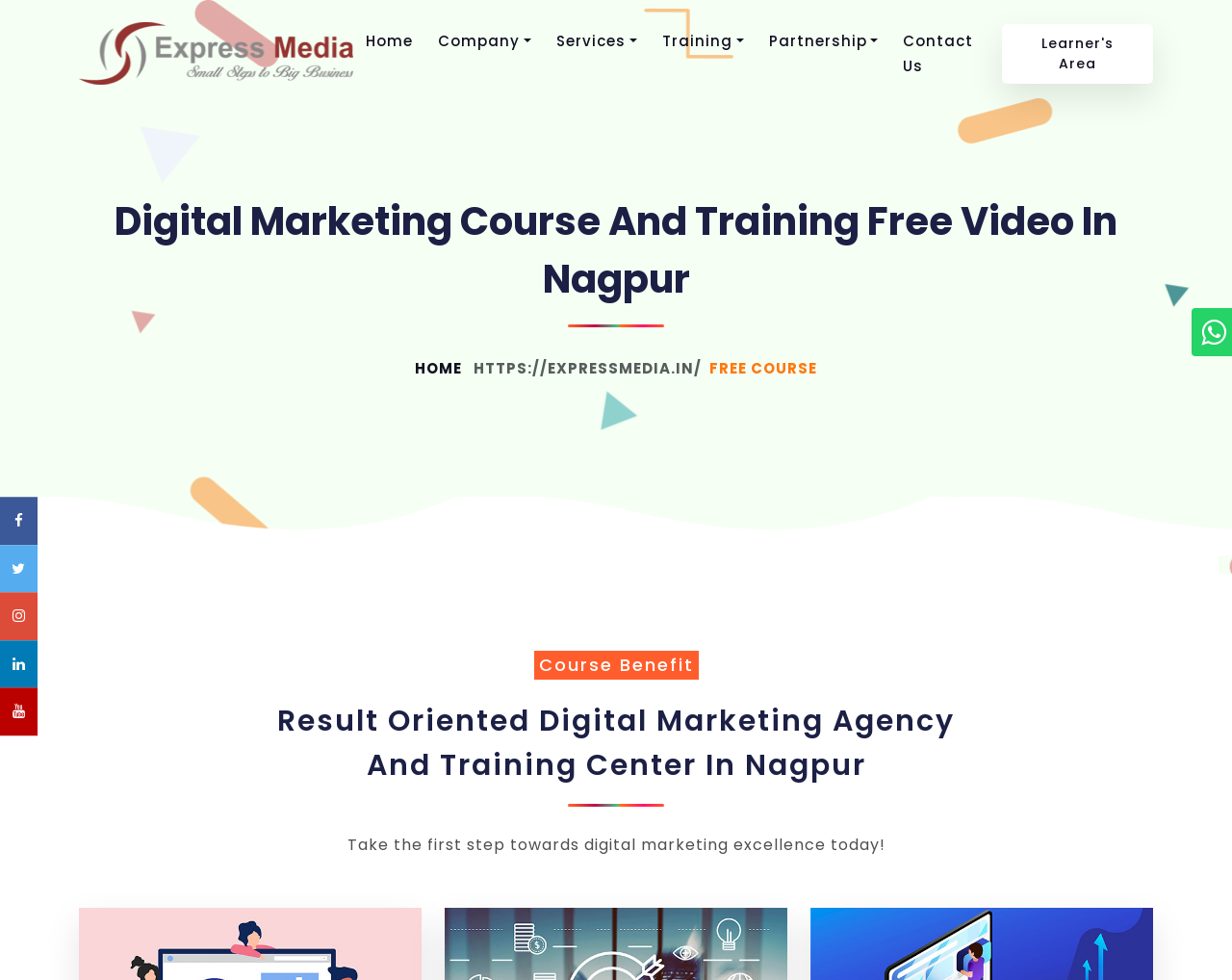Find the main header of the webpage and produce its text content.

Digital Marketing Course And Training Free Video In Nagpur